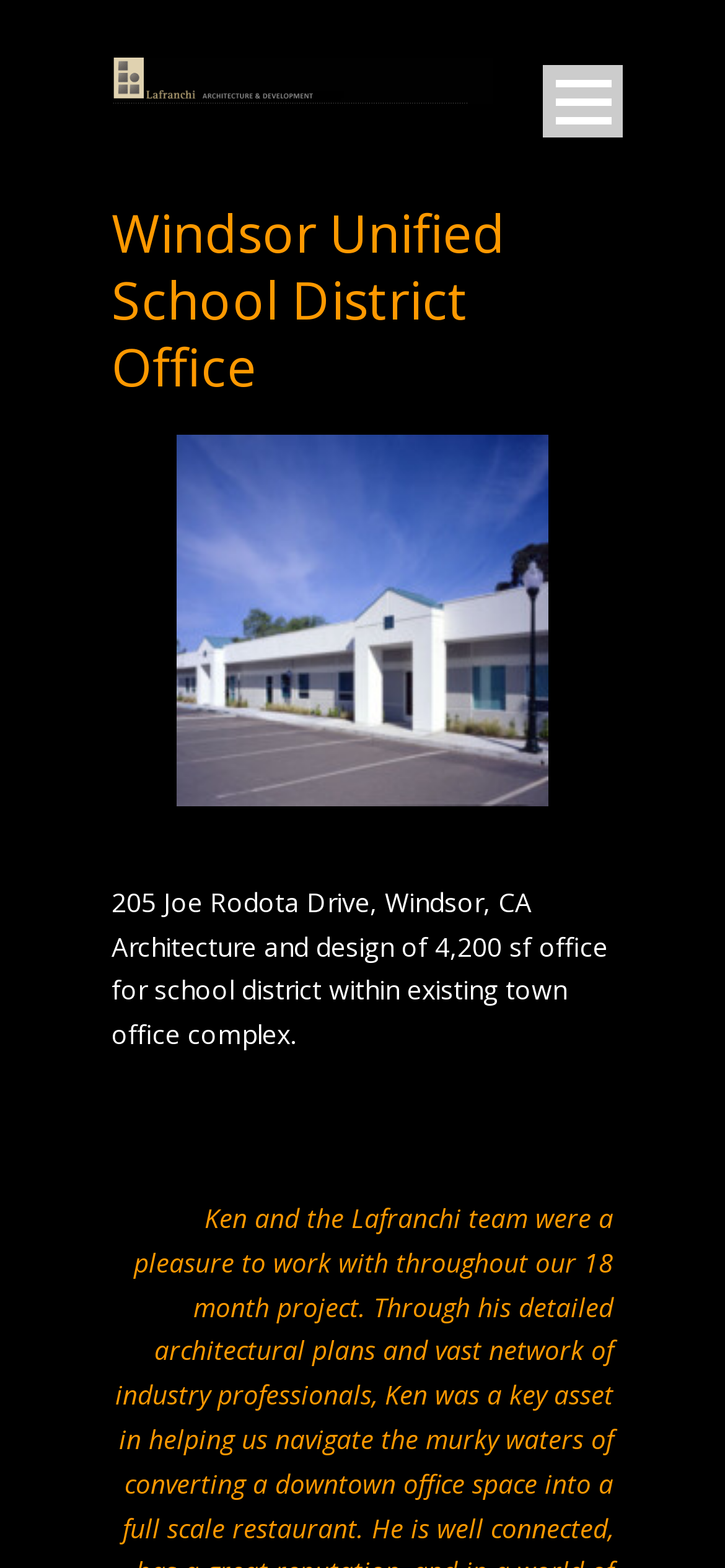Look at the image and write a detailed answer to the question: 
What is the size of the office designed for the school district?

I found the office size by looking at the static text element located at [0.154, 0.592, 0.838, 0.671] which contains the description of the office design.